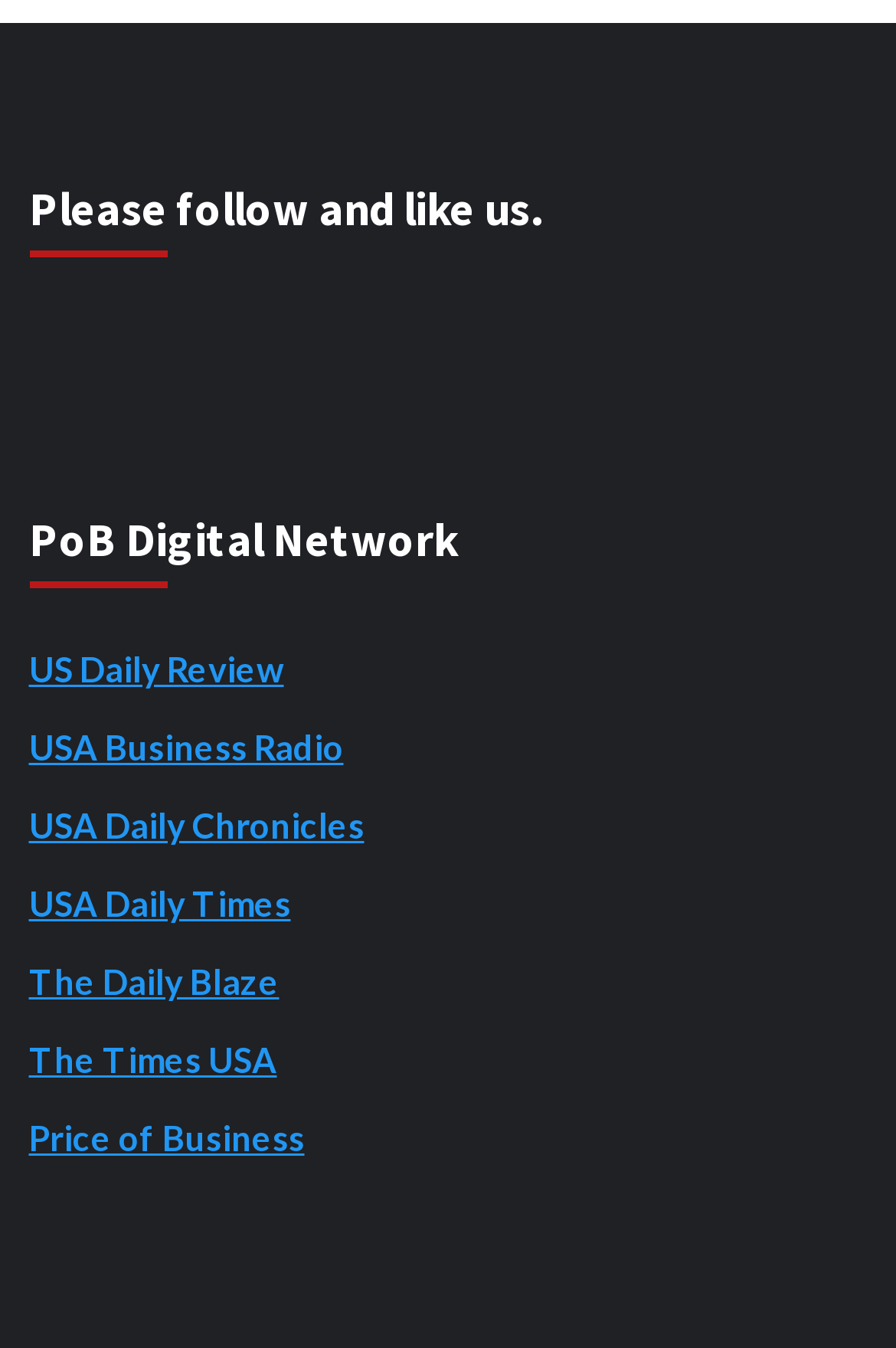Please provide the bounding box coordinates for the element that needs to be clicked to perform the instruction: "Visit Us". The coordinates must consist of four float numbers between 0 and 1, formatted as [left, top, right, bottom].

[0.194, 0.032, 0.491, 0.288]